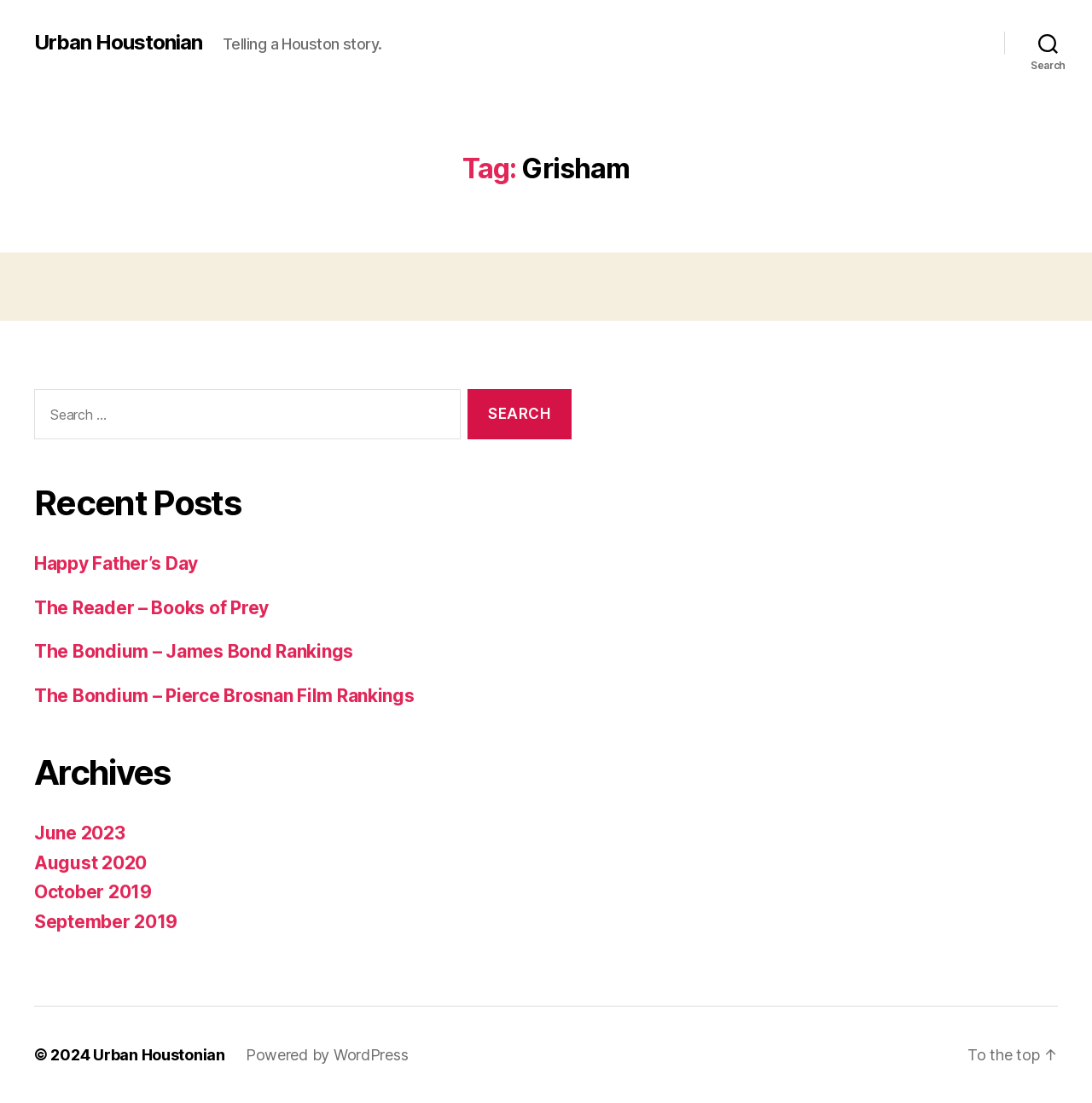Identify the bounding box coordinates for the region to click in order to carry out this instruction: "Scroll to the top". Provide the coordinates using four float numbers between 0 and 1, formatted as [left, top, right, bottom].

[0.886, 0.948, 0.969, 0.964]